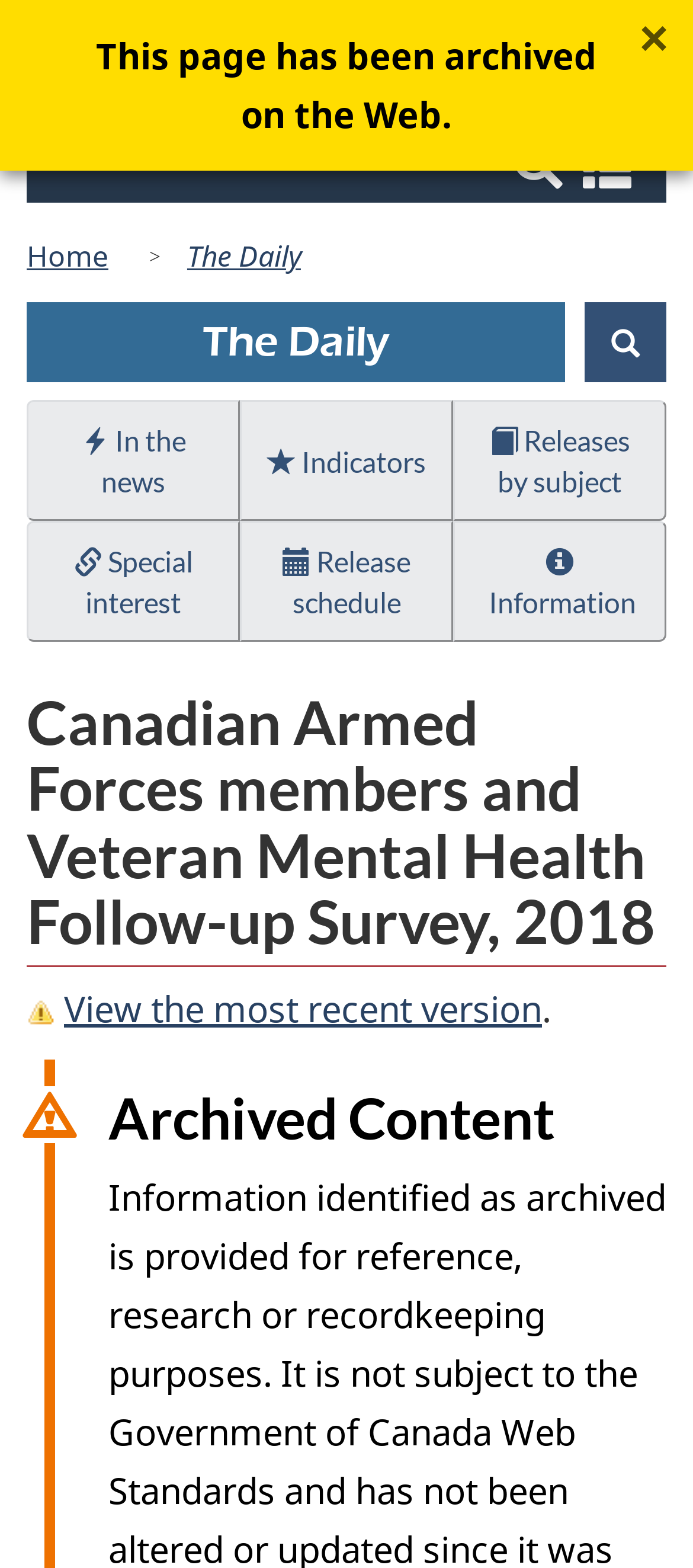What is the purpose of the button with the search icon?
Respond to the question with a single word or phrase according to the image.

Search and menus